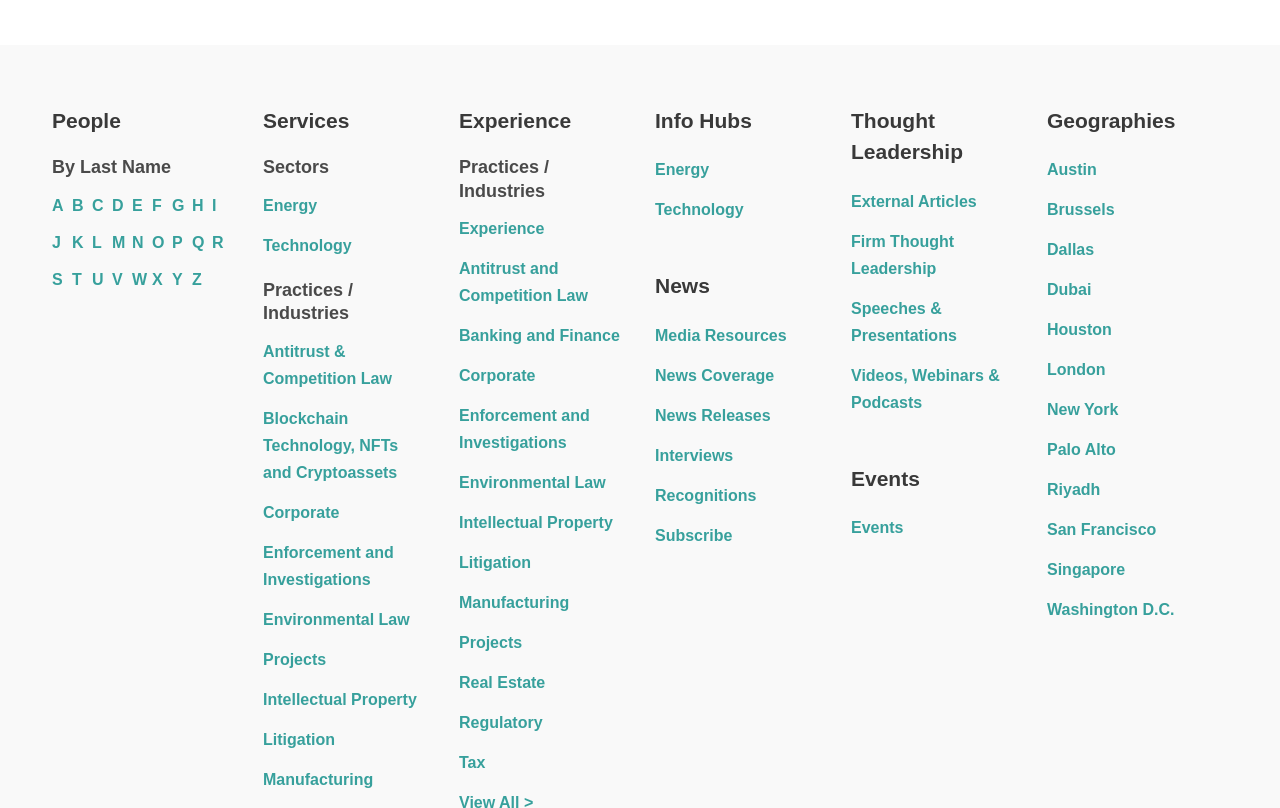Pinpoint the bounding box coordinates of the clickable element needed to complete the instruction: "Learn about the firm's 'Experience'". The coordinates should be provided as four float numbers between 0 and 1: [left, top, right, bottom].

[0.359, 0.273, 0.425, 0.294]